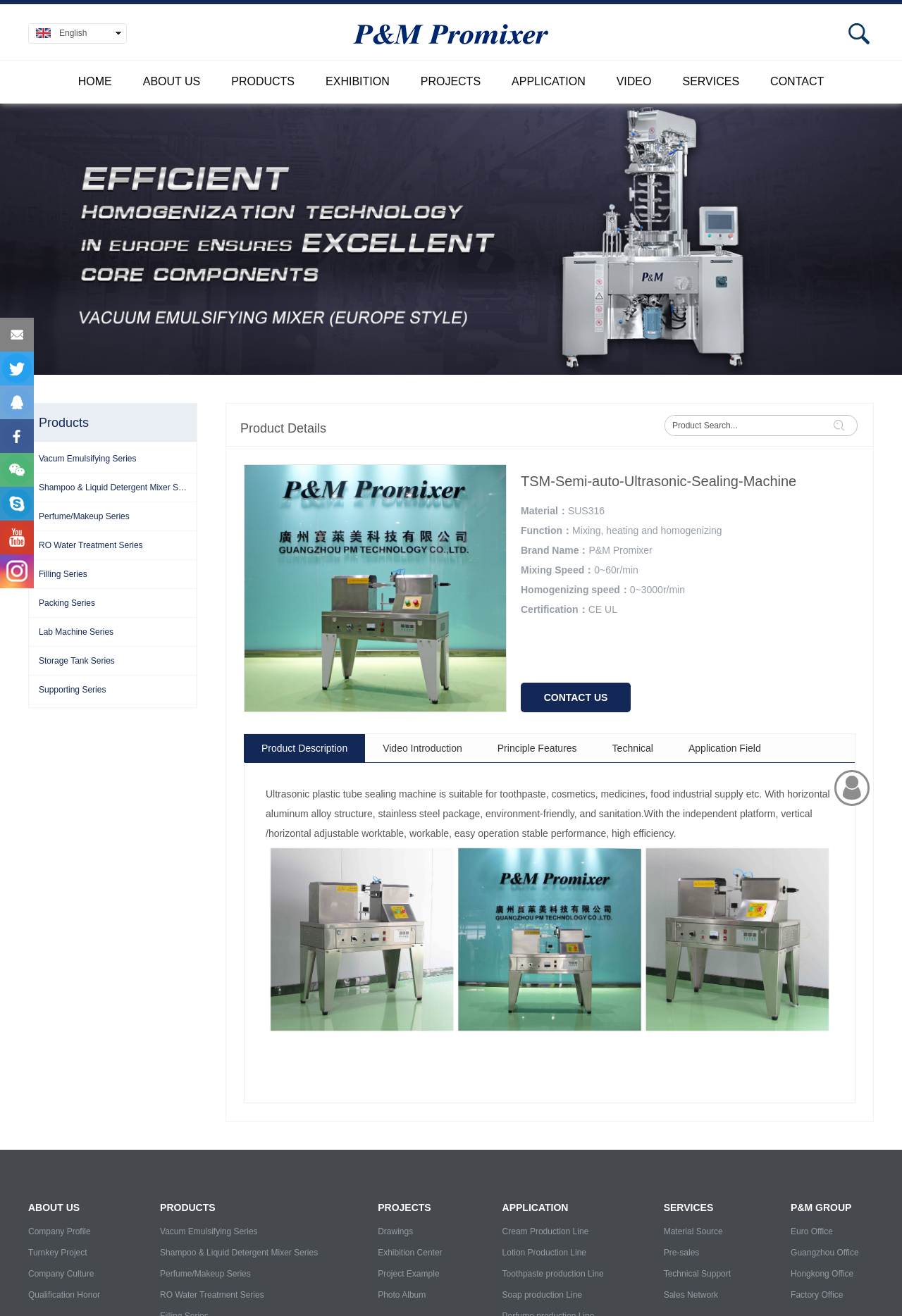What is the language of the website? Refer to the image and provide a one-word or short phrase answer.

English